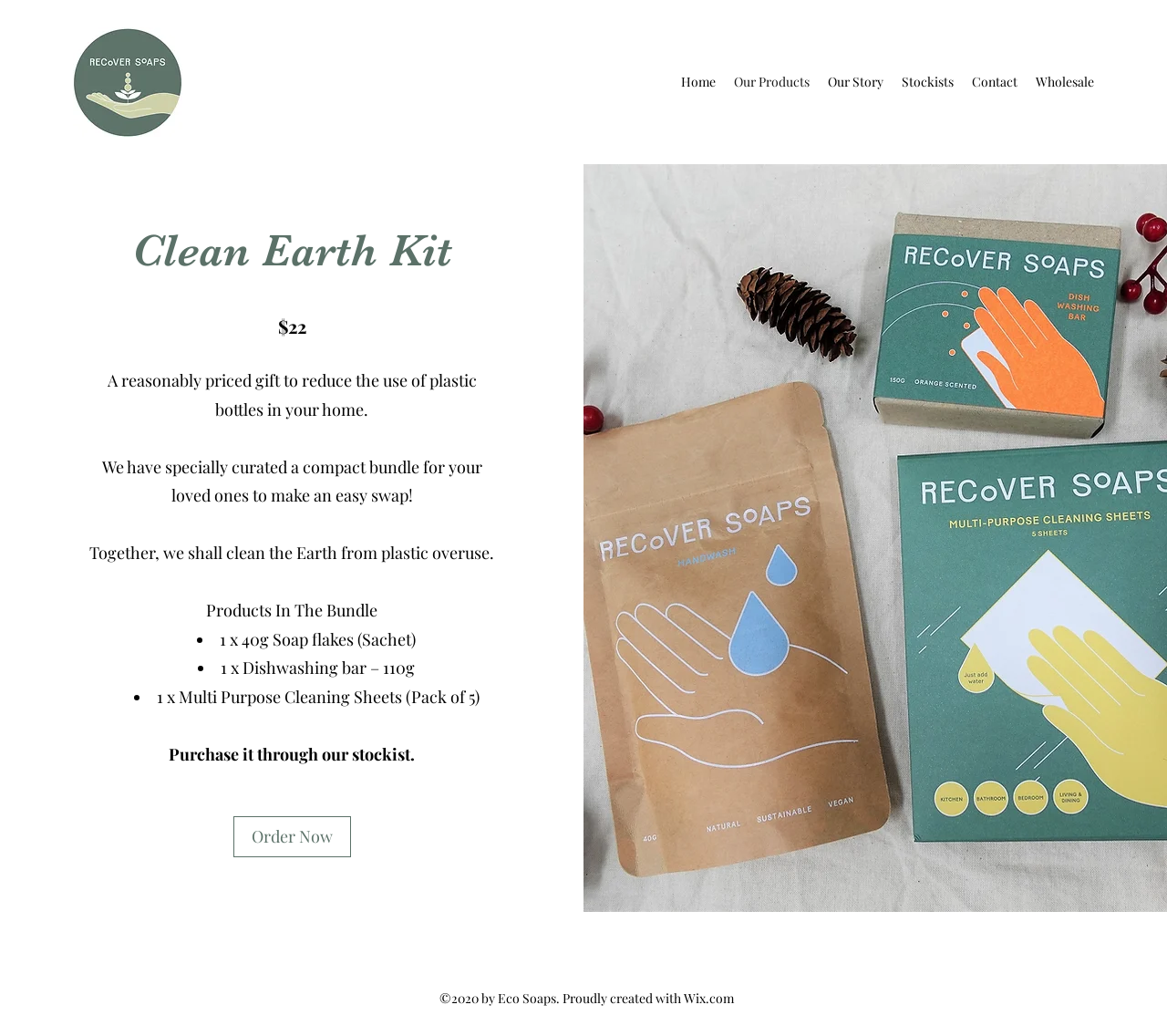Please provide the bounding box coordinates for the element that needs to be clicked to perform the instruction: "Contact us". The coordinates must consist of four float numbers between 0 and 1, formatted as [left, top, right, bottom].

[0.825, 0.066, 0.88, 0.092]